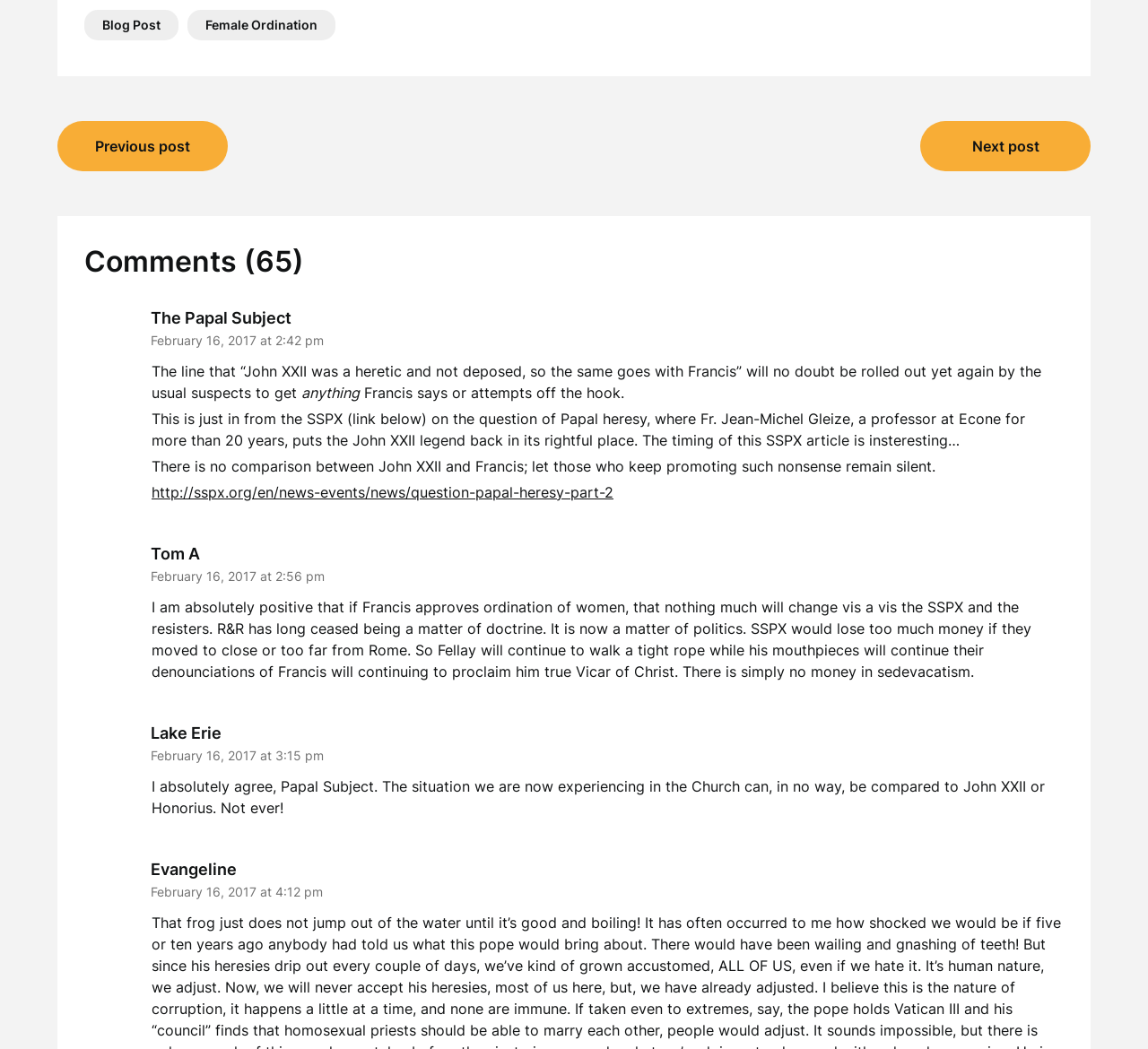Pinpoint the bounding box coordinates of the area that must be clicked to complete this instruction: "Click on 'Blog Post'".

[0.073, 0.009, 0.155, 0.038]